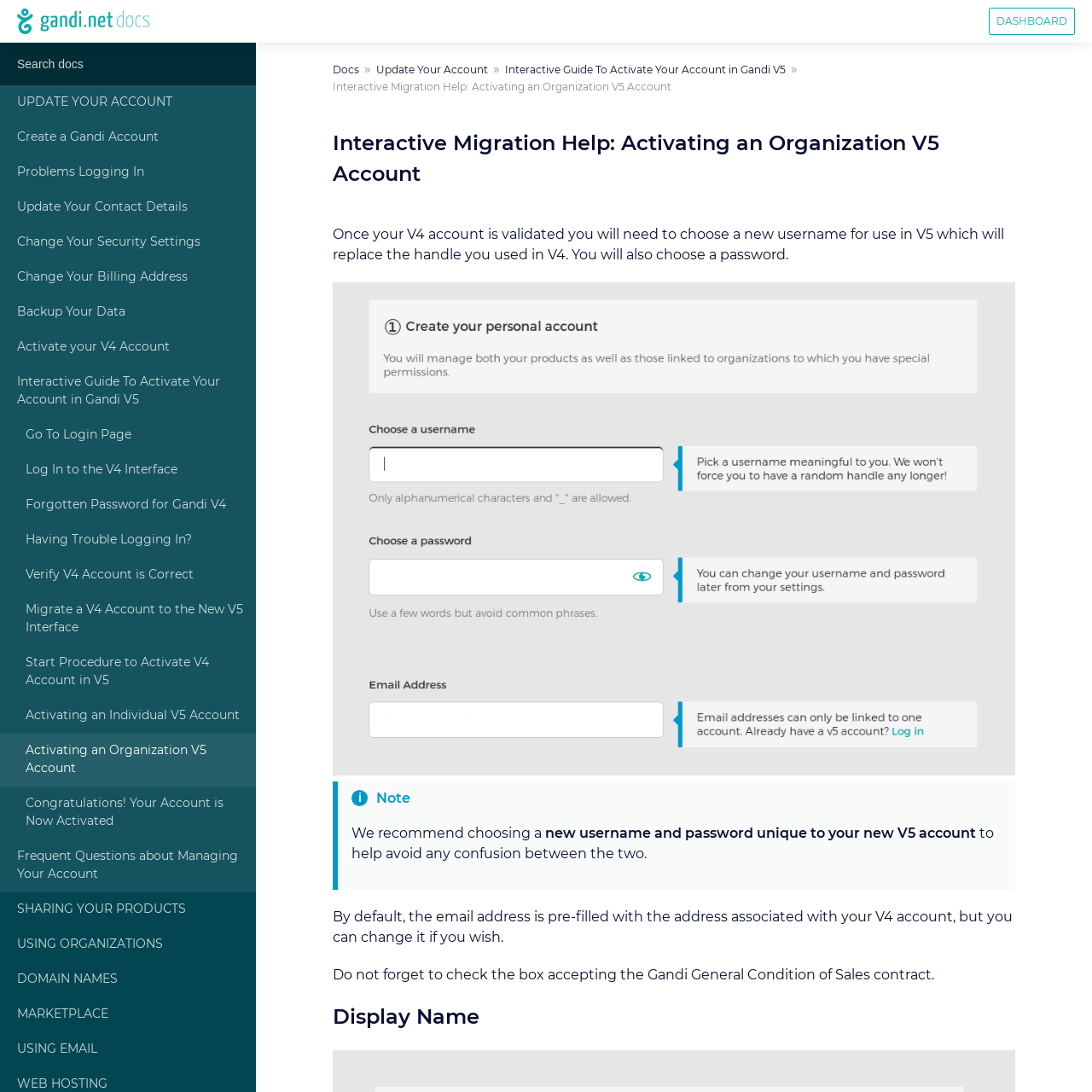Generate a comprehensive description of the webpage content.

This webpage is dedicated to providing interactive migration help for activating an organization V5 account. At the top left corner, there is a link to "Gandi.net Docs" accompanied by two images, one of which is the Gandi.net logo. On the top right corner, there is a link to "DASHBOARD". Below the top section, there is a search bar with a placeholder text "Search docs".

The main content of the webpage is divided into several sections. On the left side, there are multiple links related to account management, such as "Create a Gandi Account", "Problems Logging In", and "Update Your Contact Details". These links are stacked vertically, with the first link starting from the top and the last link ending near the bottom of the page.

On the right side, there is a navigation section with breadcrumbs, which includes links to "Docs", "Update Your Account", and "Interactive Guide To Activate Your Account in Gandi V5". Below the breadcrumbs, there is a heading that reads "Interactive Migration Help: Activating an Organization V5 Account". This heading is followed by a paragraph of text that explains the process of activating a V5 account.

The rest of the content on the right side is divided into several sections, each with its own heading and text. The sections provide step-by-step instructions for creating a personal account, choosing a new username and password, and accepting the Gandi General Condition of Sales contract. There are also several static text elements that provide additional information and notes.

At the bottom of the page, there are more links related to account management, such as "Frequent Questions about Managing Your Account", "SHARING YOUR PRODUCTS", and "DOMAIN NAMES". These links are stacked vertically, similar to the links on the left side of the page.